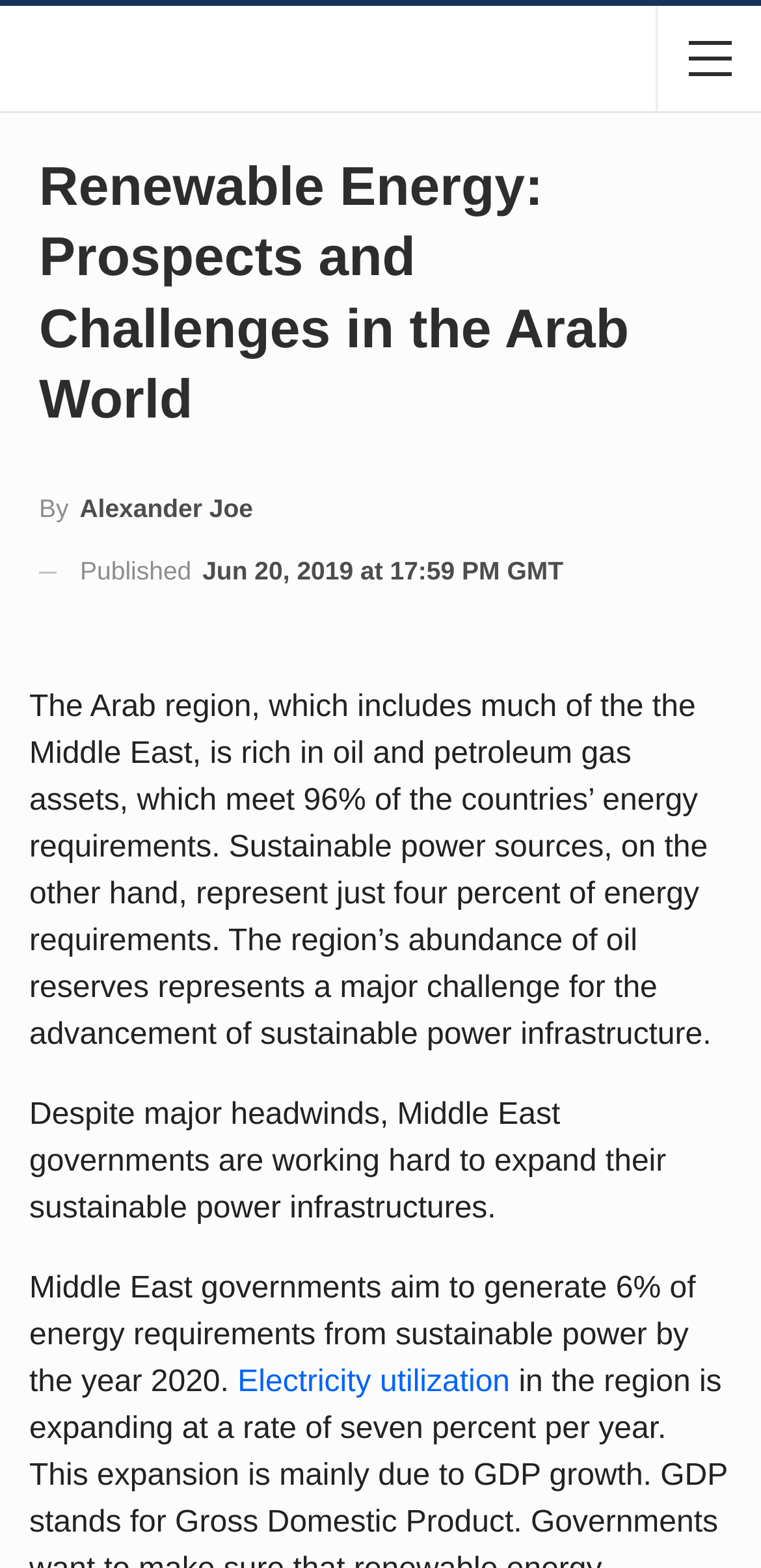Find the primary header on the webpage and provide its text.

Renewable Energy: Prospects and Challenges in the Arab World